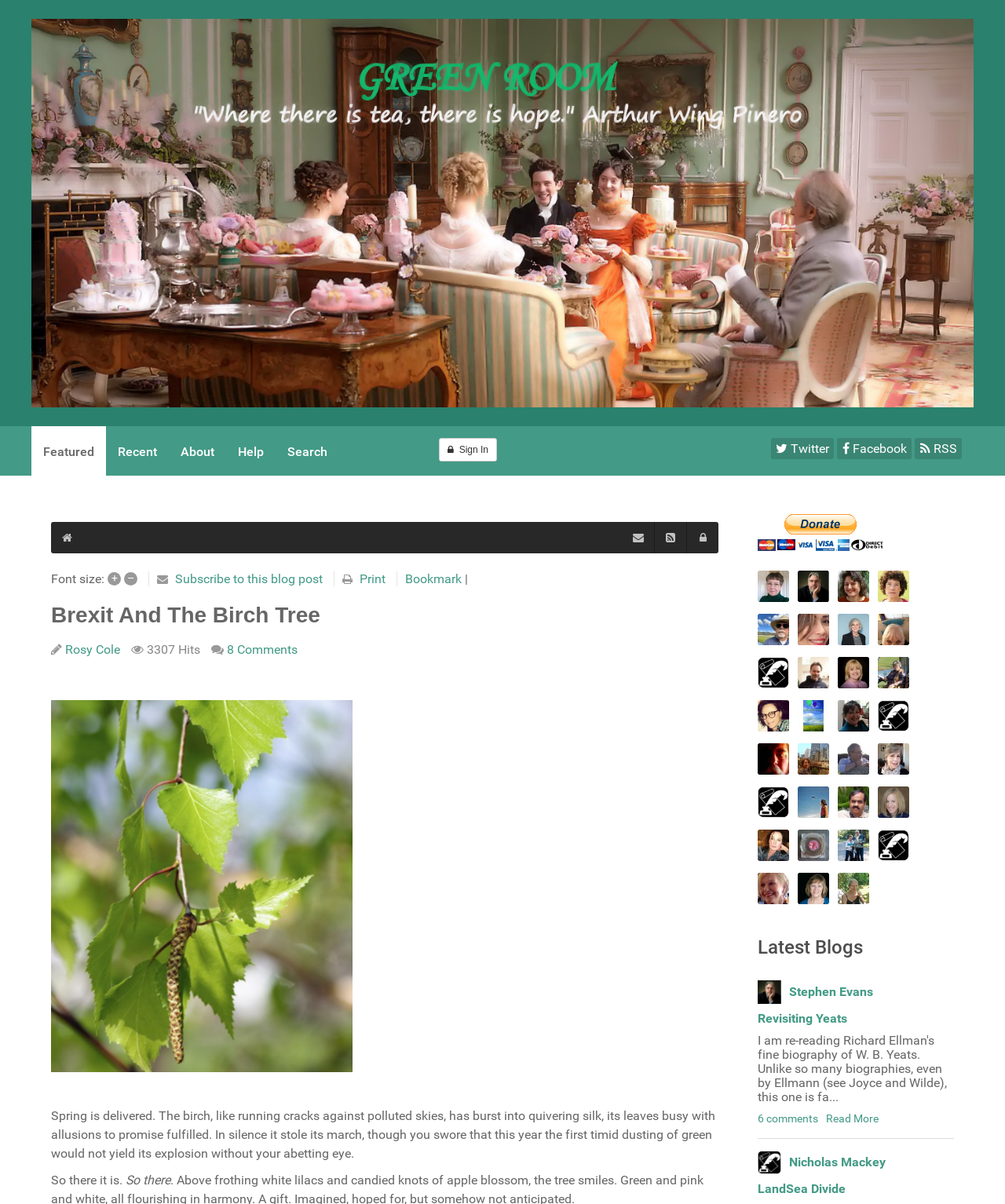Determine the bounding box coordinates (top-left x, top-left y, bottom-right x, bottom-right y) of the UI element described in the following text: Stephen Evans

[0.785, 0.817, 0.869, 0.83]